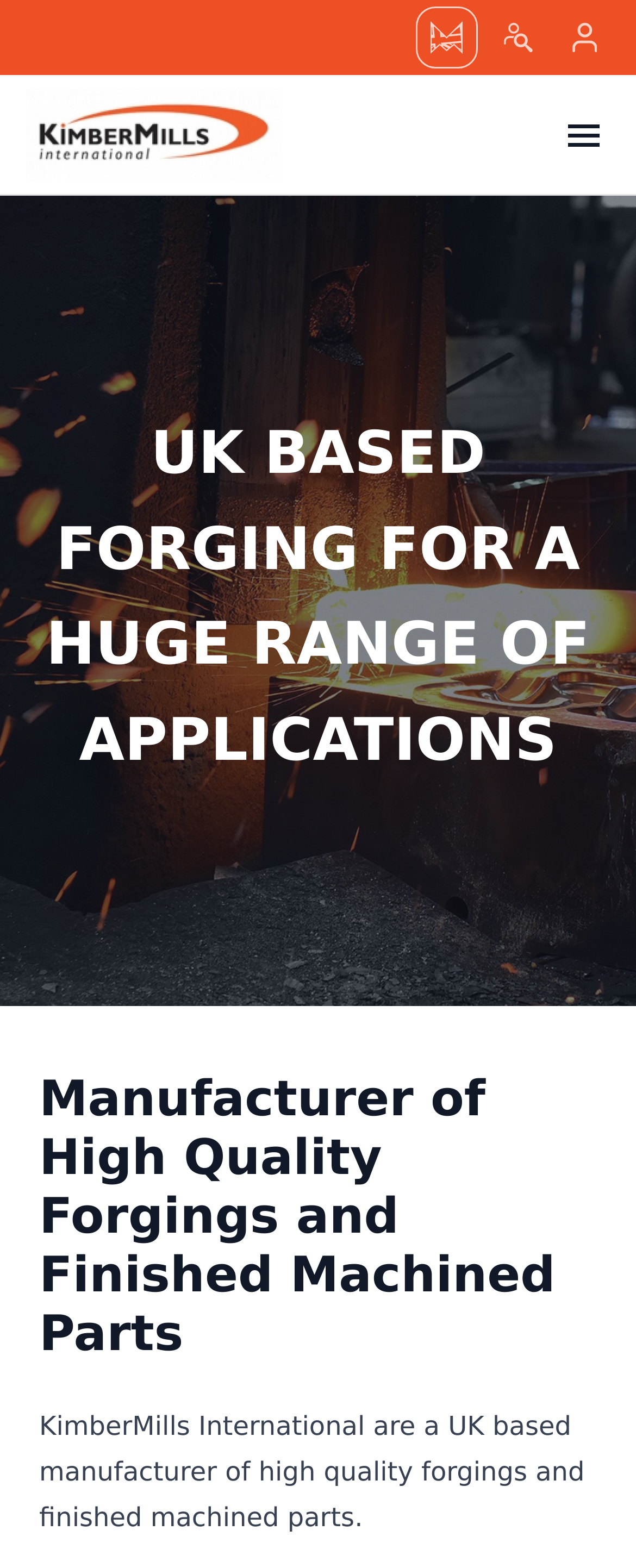From the screenshot, find the bounding box of the UI element matching this description: "menu". Supply the bounding box coordinates in the form [left, top, right, bottom], each a float between 0 and 1.

[0.867, 0.065, 0.969, 0.107]